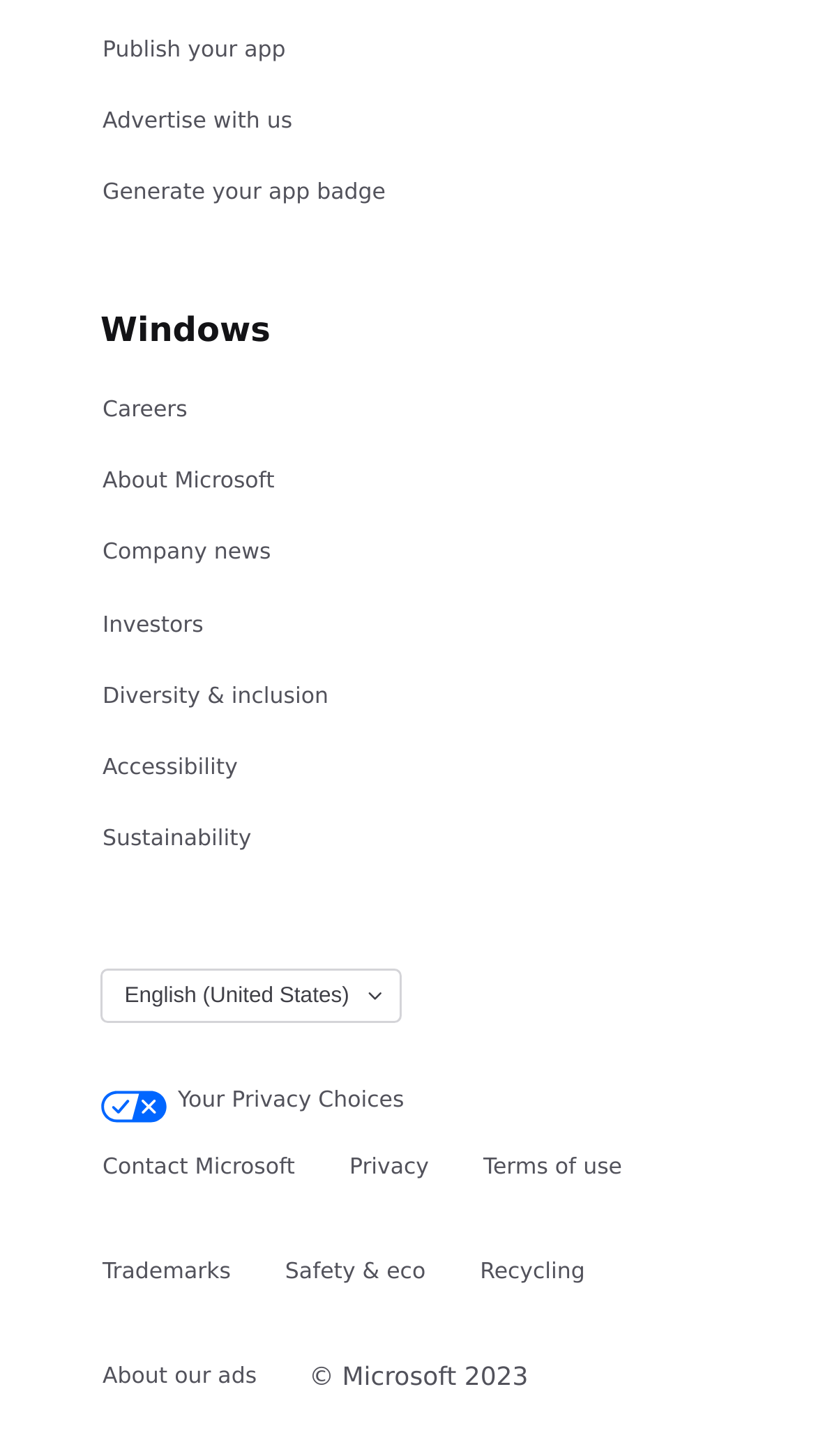By analyzing the image, answer the following question with a detailed response: What is the company name?

The company name can be determined by looking at the generic element 'Windows' which is a part of the company's name, and also the copyright information '© Microsoft 2023' at the bottom of the page.